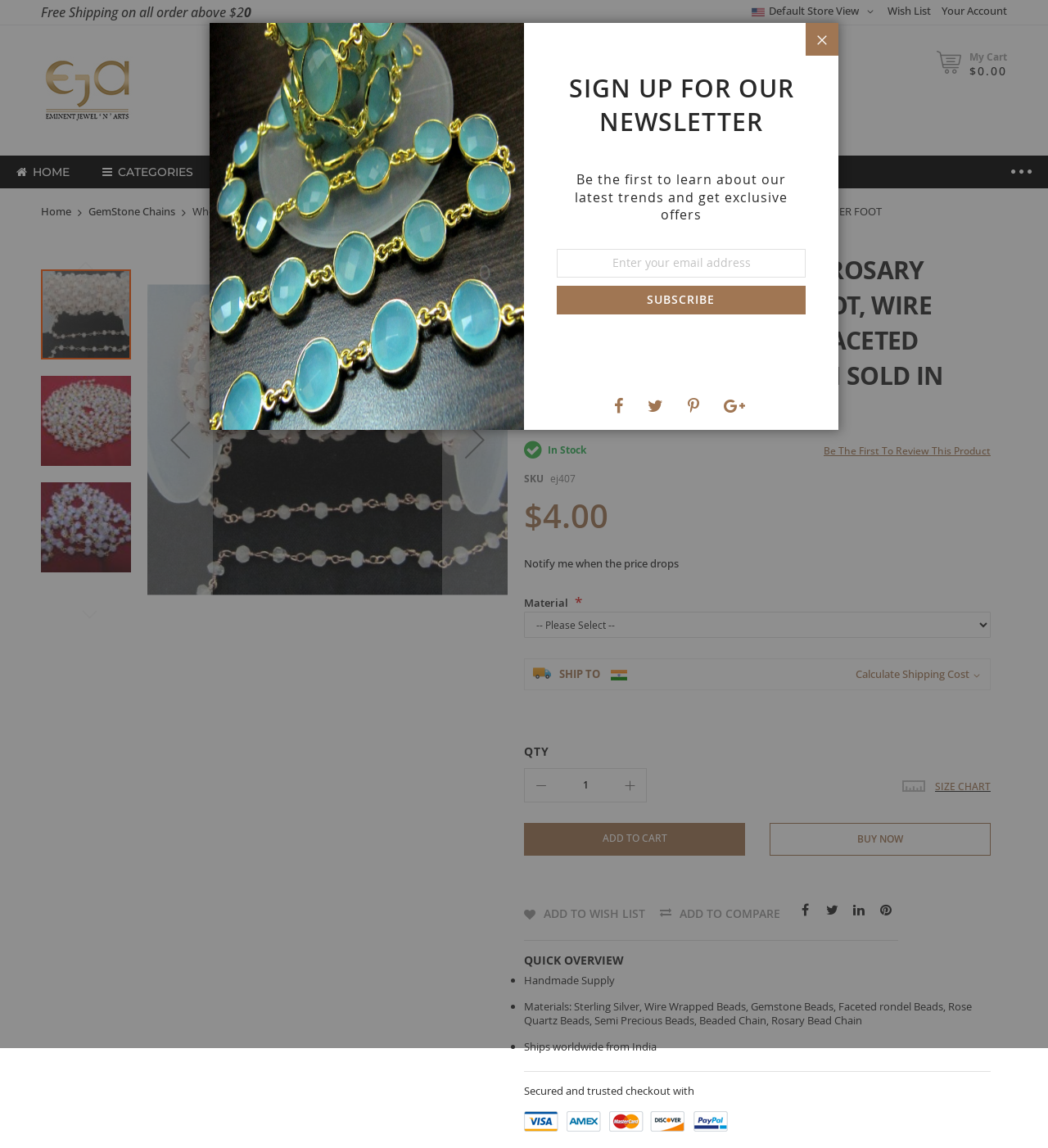What is the function of the button with the '' icon?
Give a detailed explanation using the information visible in the image.

I inferred the answer by looking at the button's location and icon, which suggests it is used to decrease the quantity of the item in the cart.